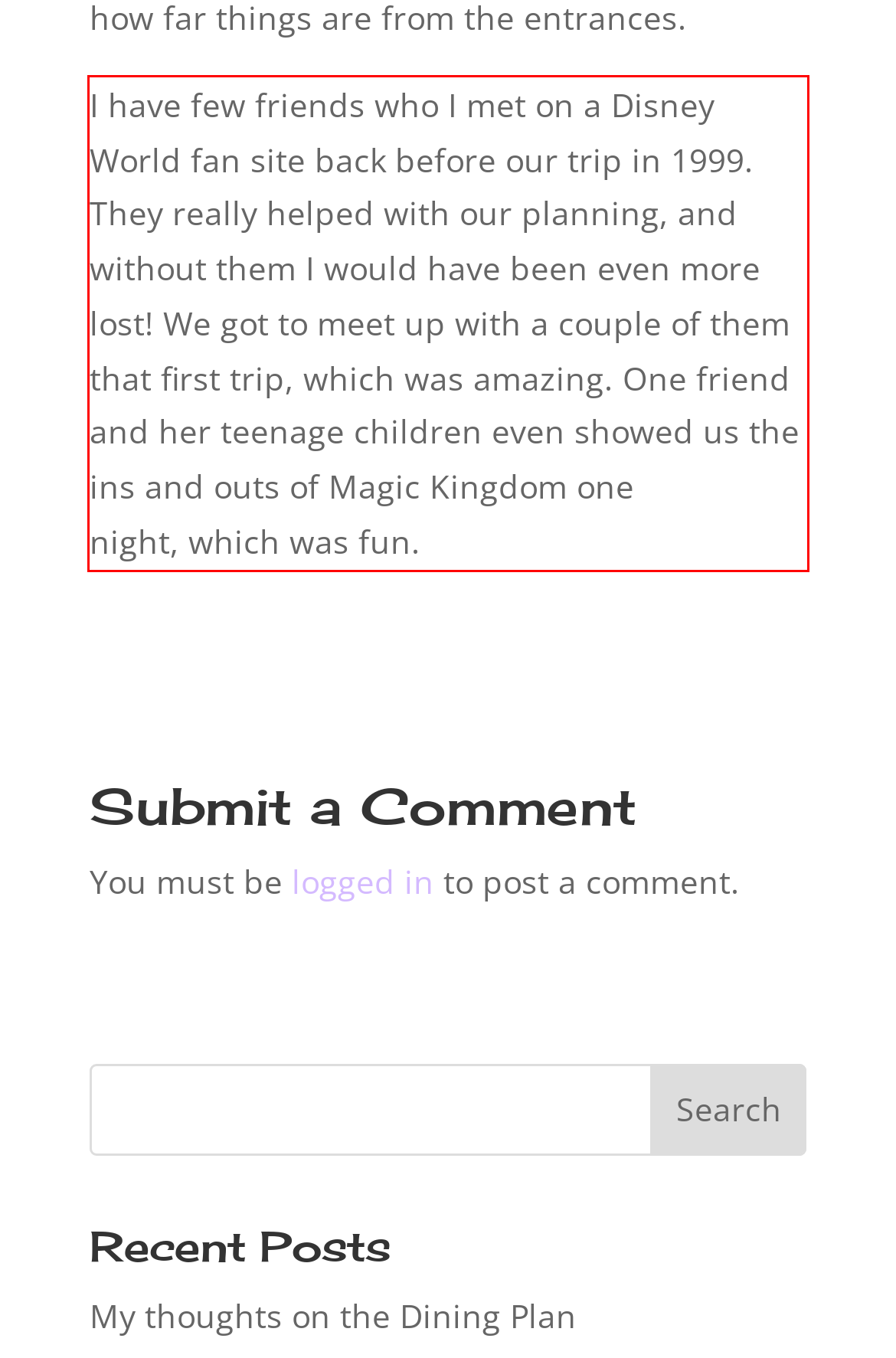Look at the screenshot of the webpage, locate the red rectangle bounding box, and generate the text content that it contains.

I have few friends who I met on a Disney World fan site back before our trip in 1999. They really helped with our planning, and without them I would have been even more lost! We got to meet up with a couple of them that first trip, which was amazing. One friend and her teenage children even showed us the ins and outs of Magic Kingdom one night, which was fun.